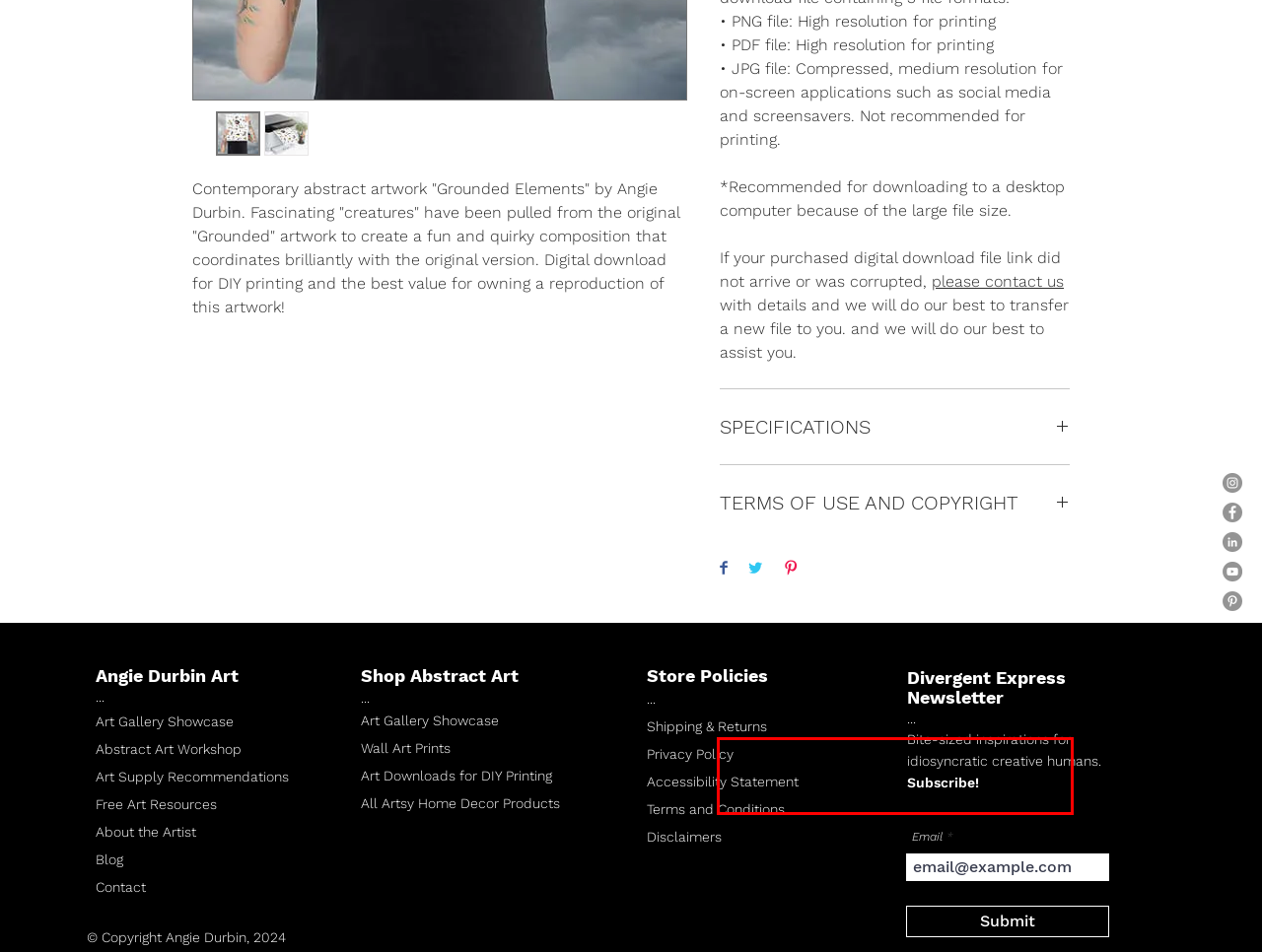You have a screenshot of a webpage where a UI element is enclosed in a red rectangle. Perform OCR to capture the text inside this red rectangle.

File dimensions are 8.5” x 11” with artwork sized to showcase in 8” x 10” standard frames by trimming the edges.